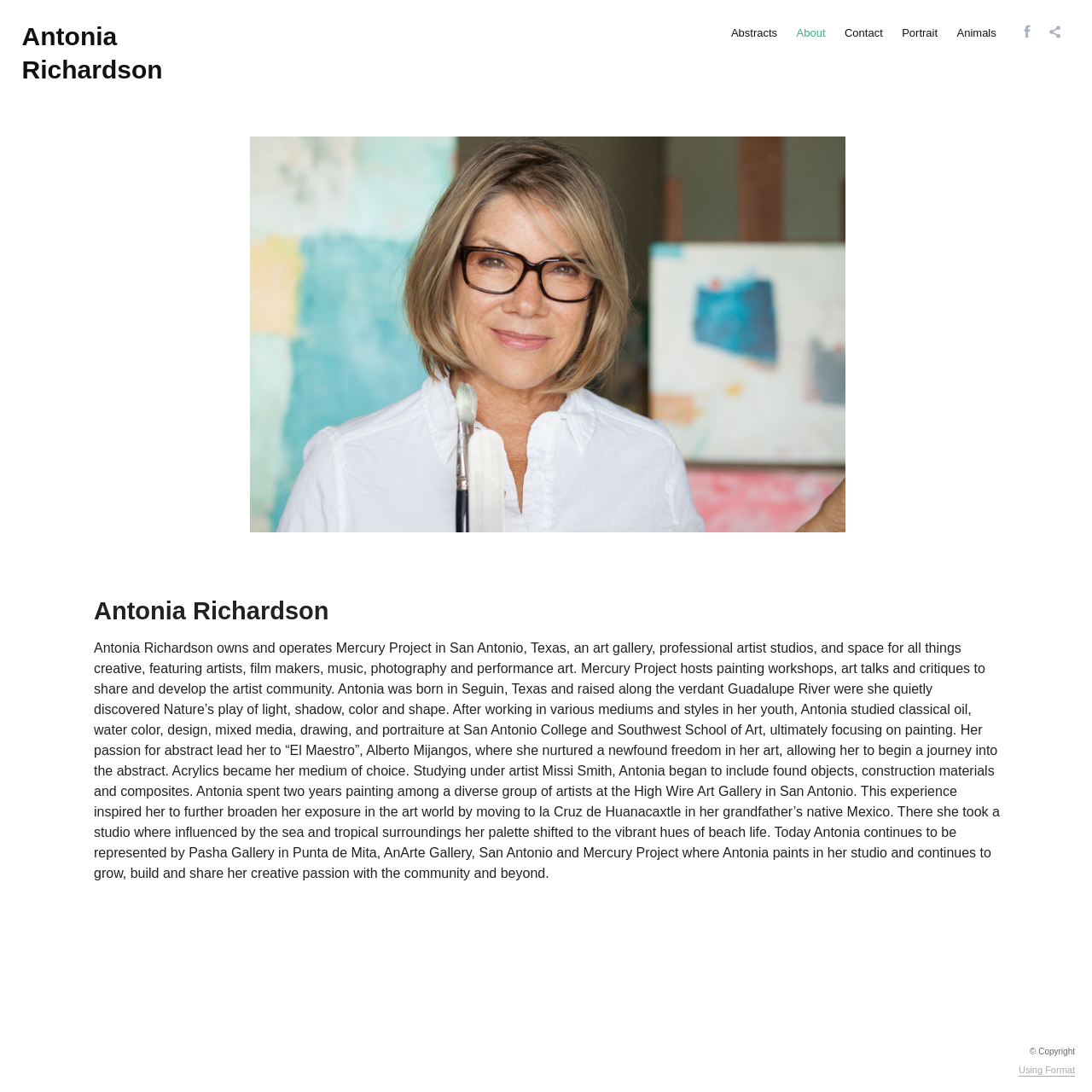Ascertain the bounding box coordinates for the UI element detailed here: "Animals". The coordinates should be provided as [left, top, right, bottom] with each value being a float between 0 and 1.

[0.874, 0.023, 0.914, 0.036]